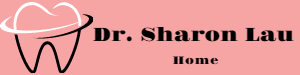Look at the image and answer the question in detail:
What is the color of the background?

The caption describes the overall color scheme as having a subtle pink background, which creates an inviting atmosphere suitable for a dental office. This suggests that the dominant background color is a soft, gentle pink hue.